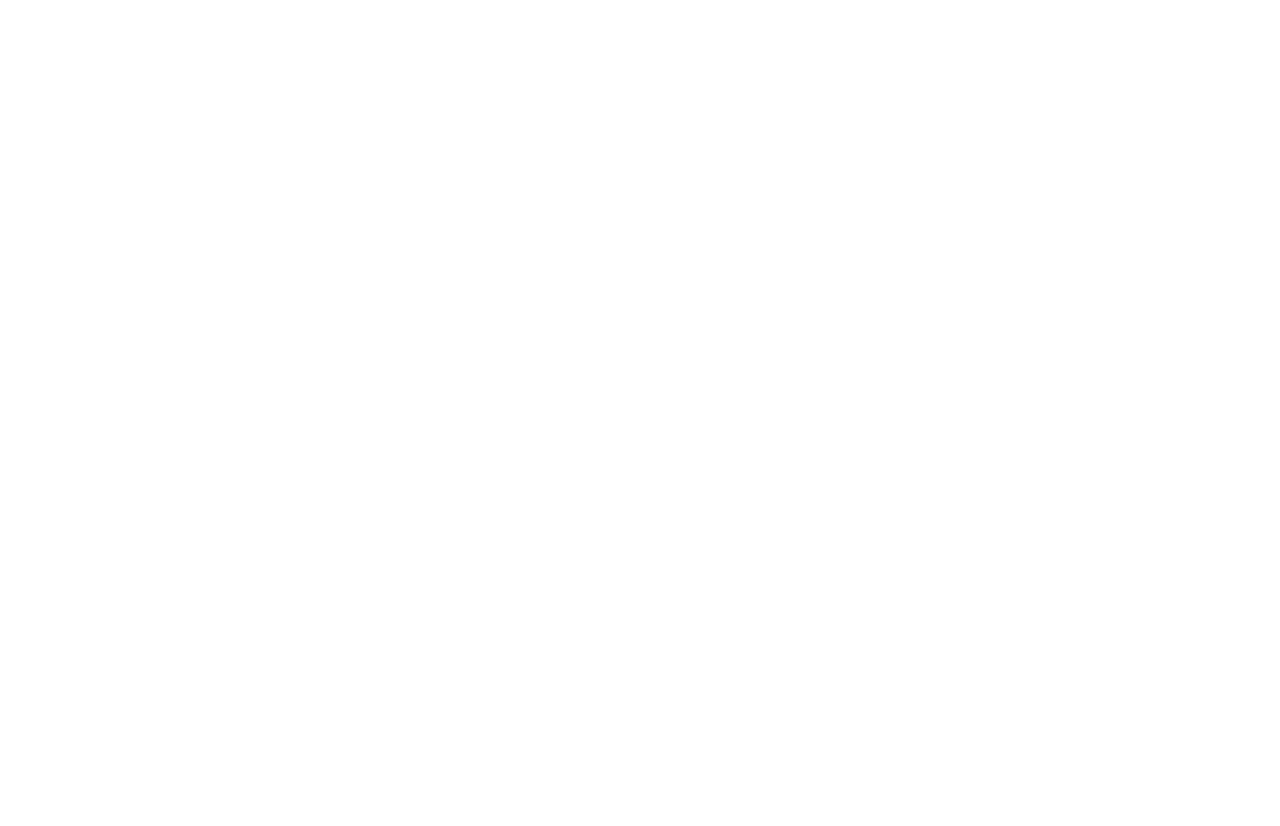Please predict the bounding box coordinates of the element's region where a click is necessary to complete the following instruction: "Contact us today". The coordinates should be represented by four float numbers between 0 and 1, i.e., [left, top, right, bottom].

None